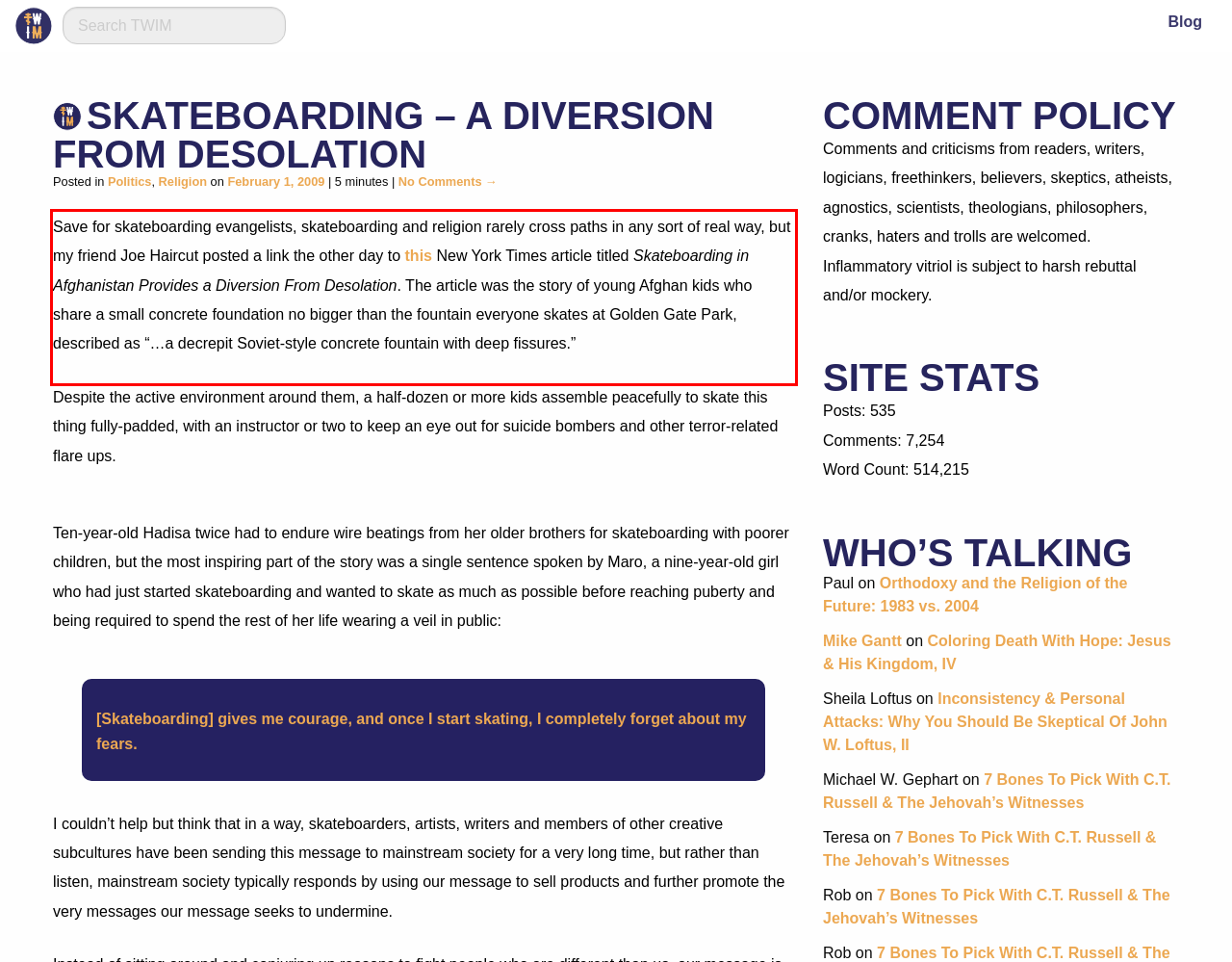Review the webpage screenshot provided, and perform OCR to extract the text from the red bounding box.

Save for skateboarding evangelists, skateboarding and religion rarely cross paths in any sort of real way, but my friend Joe Haircut posted a link the other day to this New York Times article titled Skateboarding in Afghanistan Provides a Diversion From Desolation. The article was the story of young Afghan kids who share a small concrete foundation no bigger than the fountain everyone skates at Golden Gate Park, described as “…a decrepit Soviet-style concrete fountain with deep fissures.”